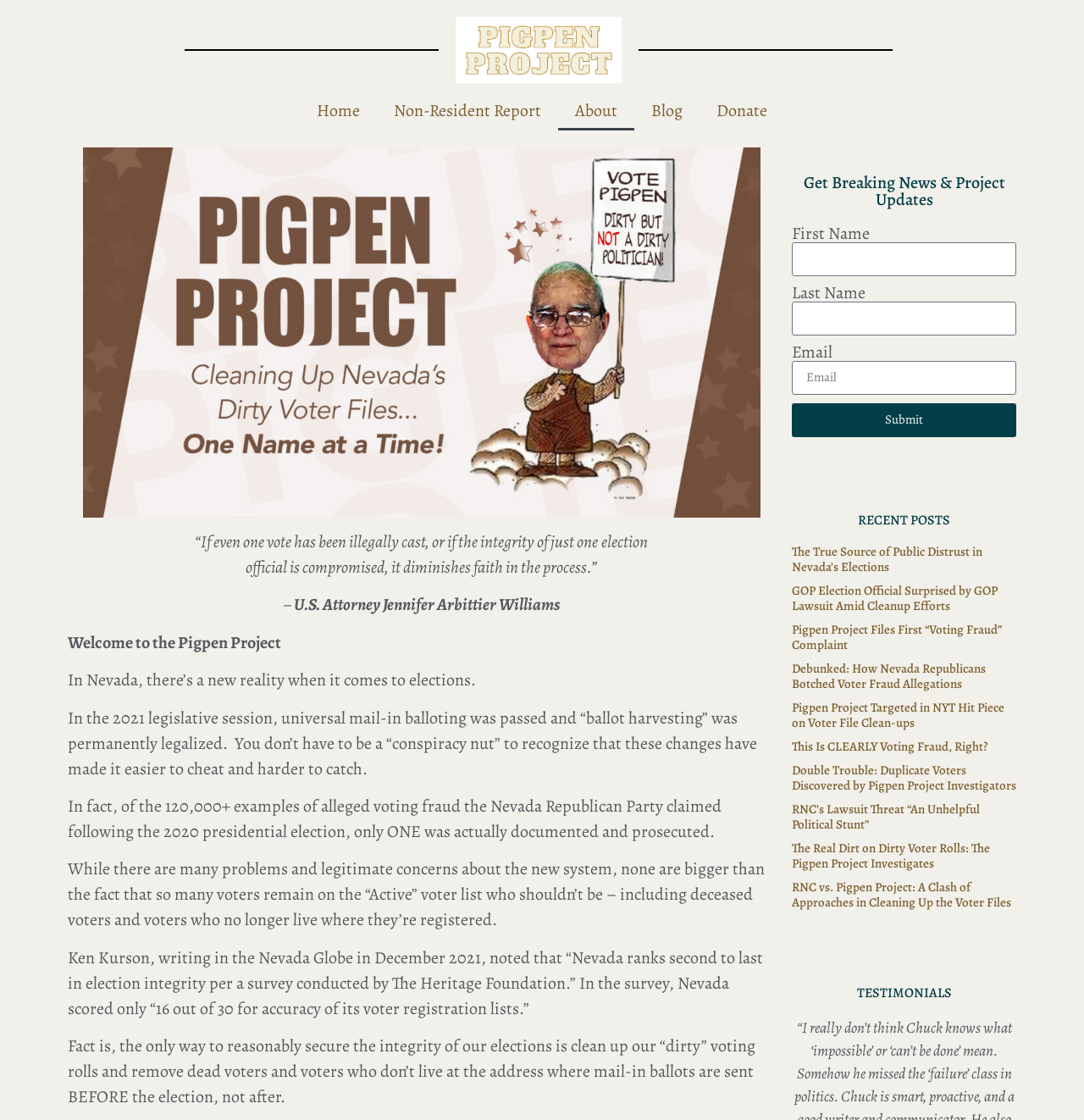Indicate the bounding box coordinates of the clickable region to achieve the following instruction: "Read the 'The True Source of Public Distrust in Nevada’s Elections' article."

[0.73, 0.486, 0.938, 0.513]